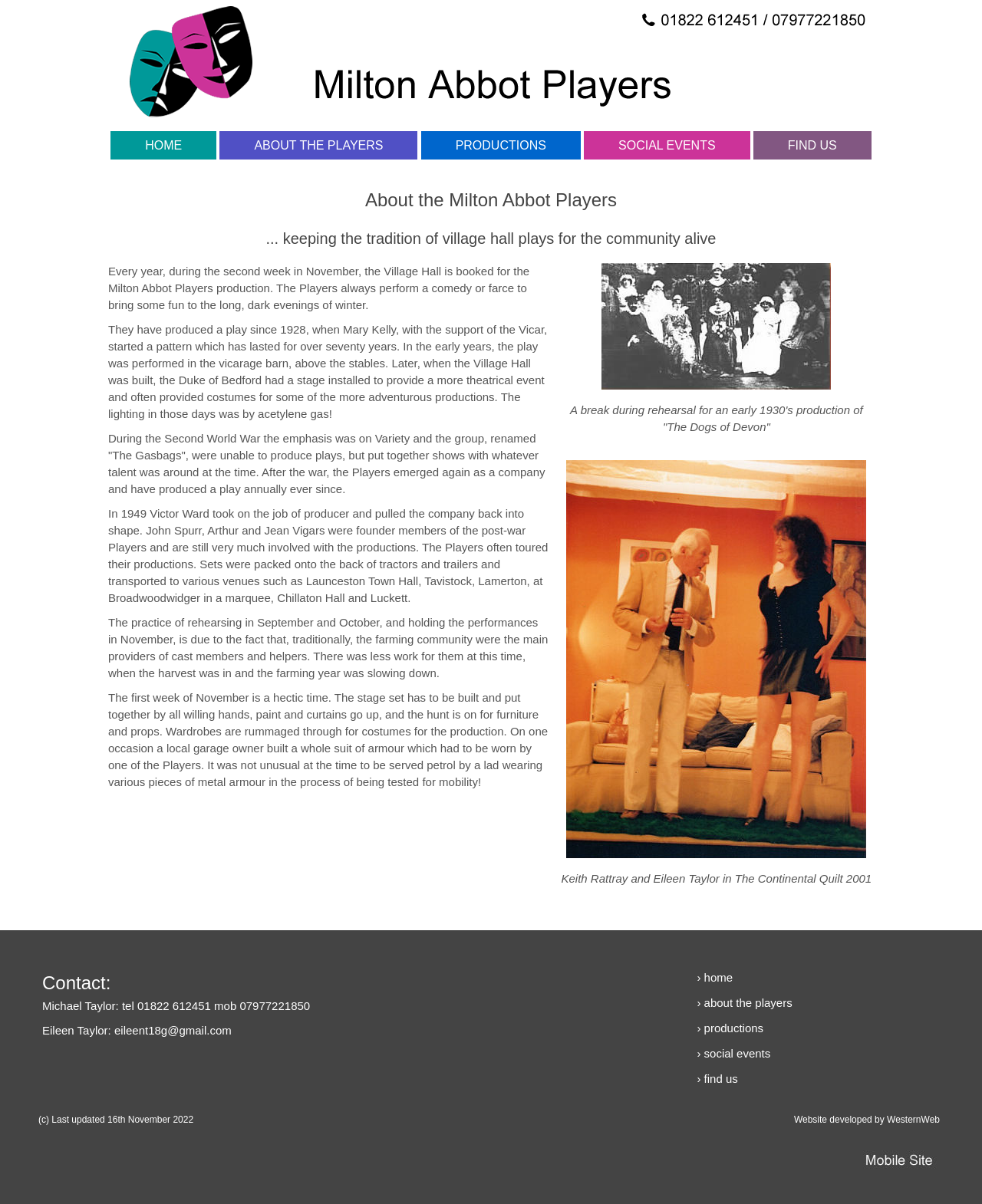Can you specify the bounding box coordinates for the region that should be clicked to fulfill this instruction: "Go to the 'FIND US' page".

[0.785, 0.11, 0.869, 0.131]